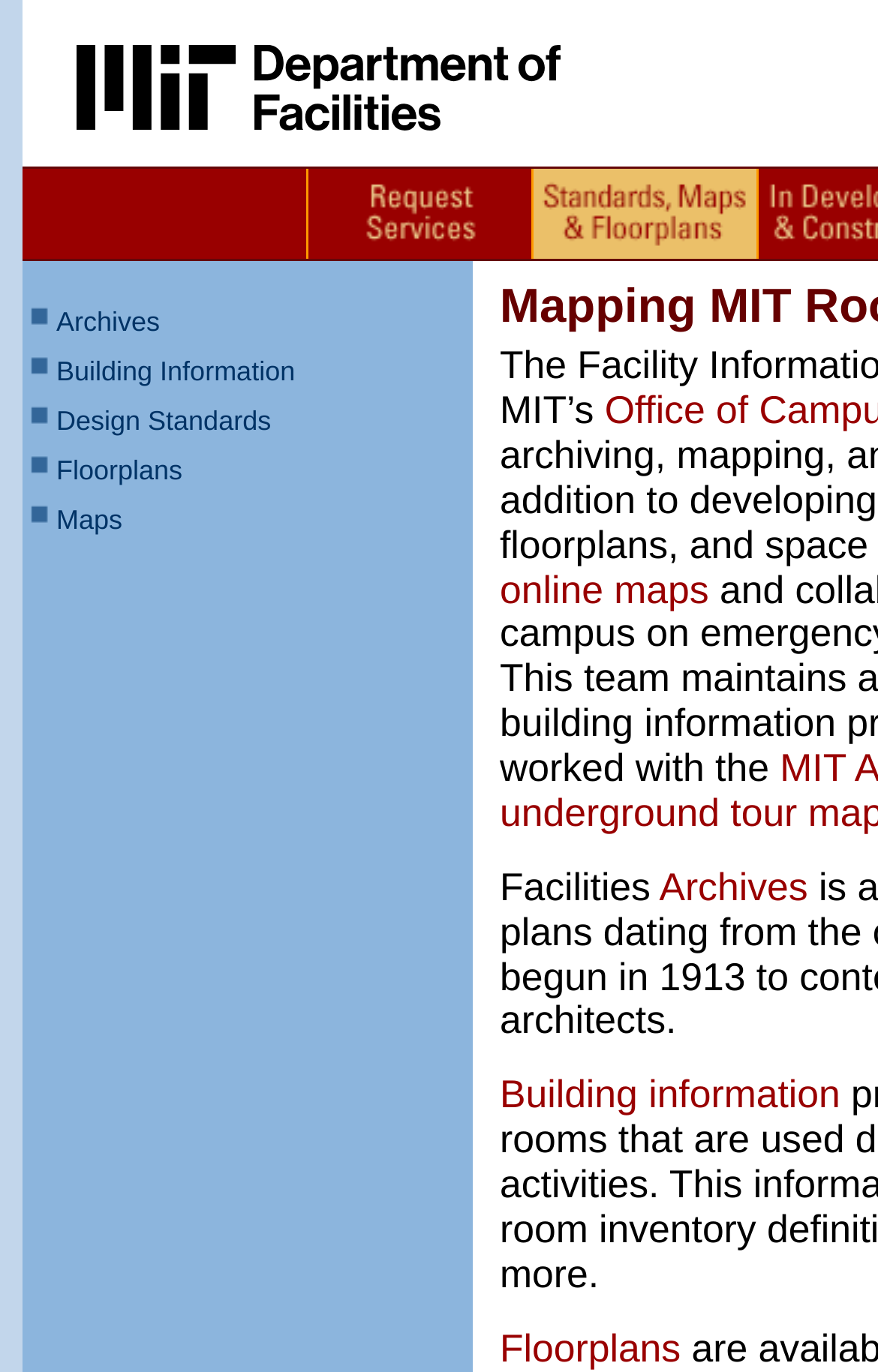Please answer the following question using a single word or phrase: 
How many rows are there in the table?

13